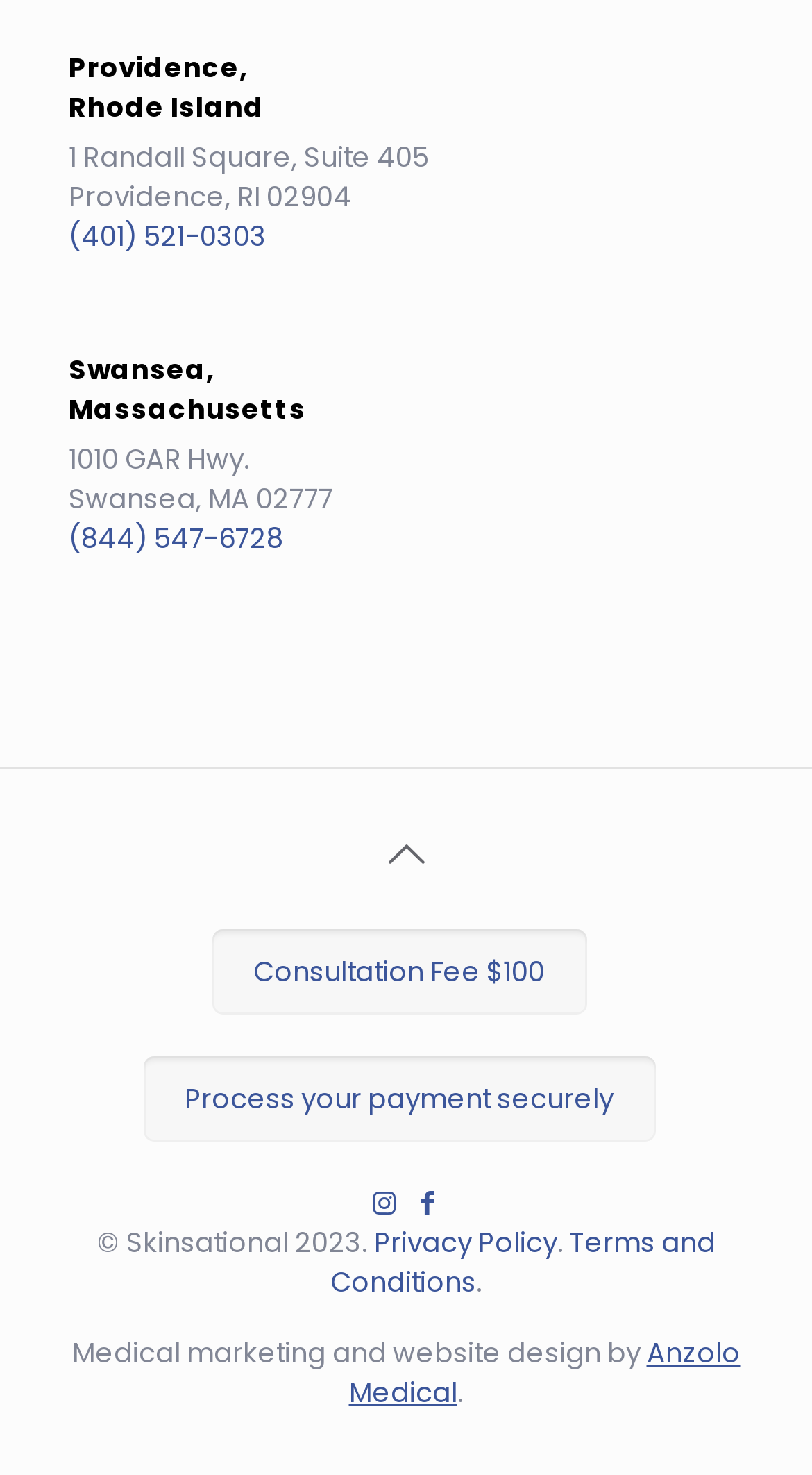What is the phone number of the Swansea office?
Refer to the screenshot and respond with a concise word or phrase.

(844) 547-6728